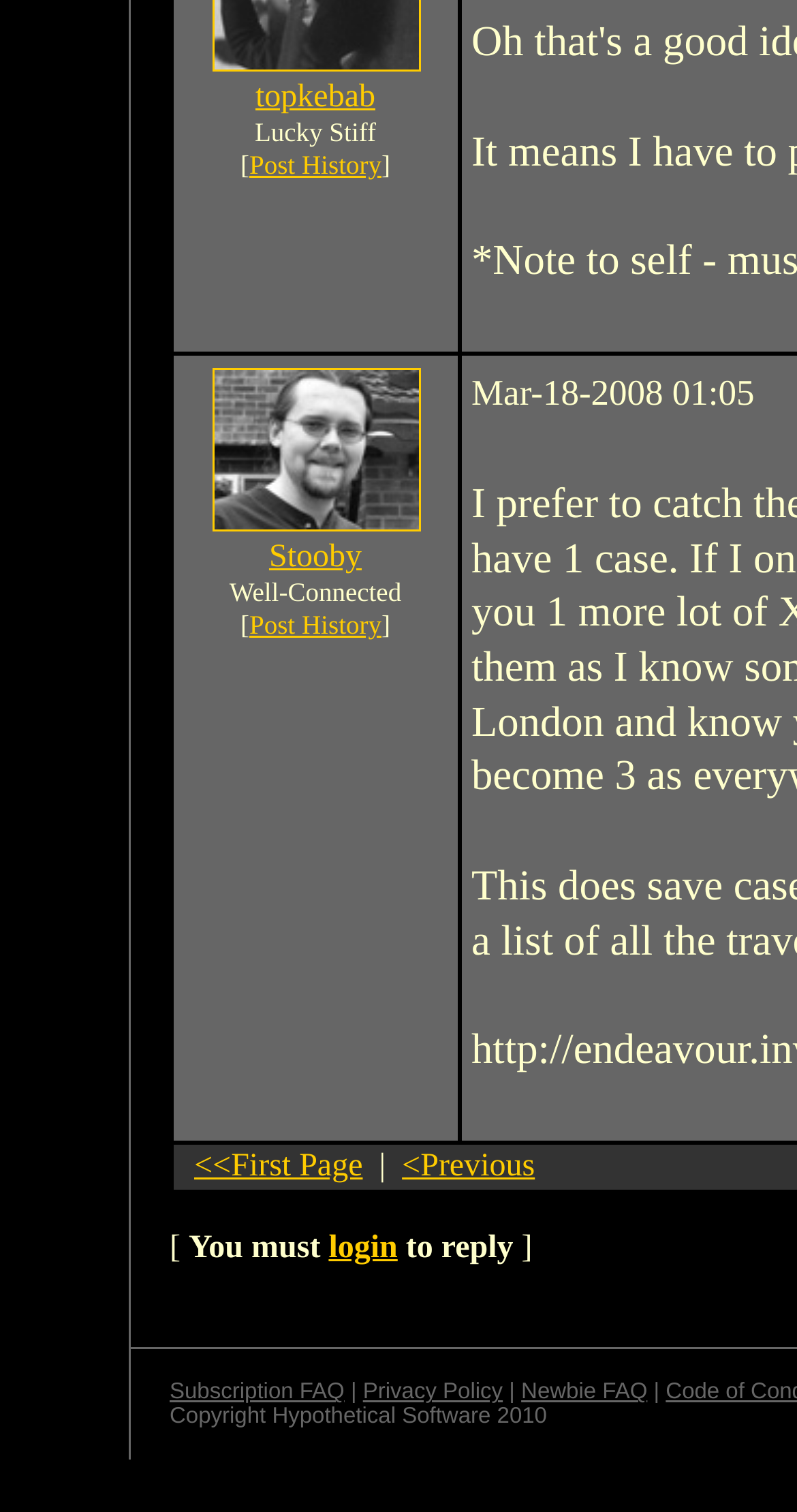Please identify the coordinates of the bounding box for the clickable region that will accomplish this instruction: "click topkebab".

[0.321, 0.052, 0.471, 0.075]